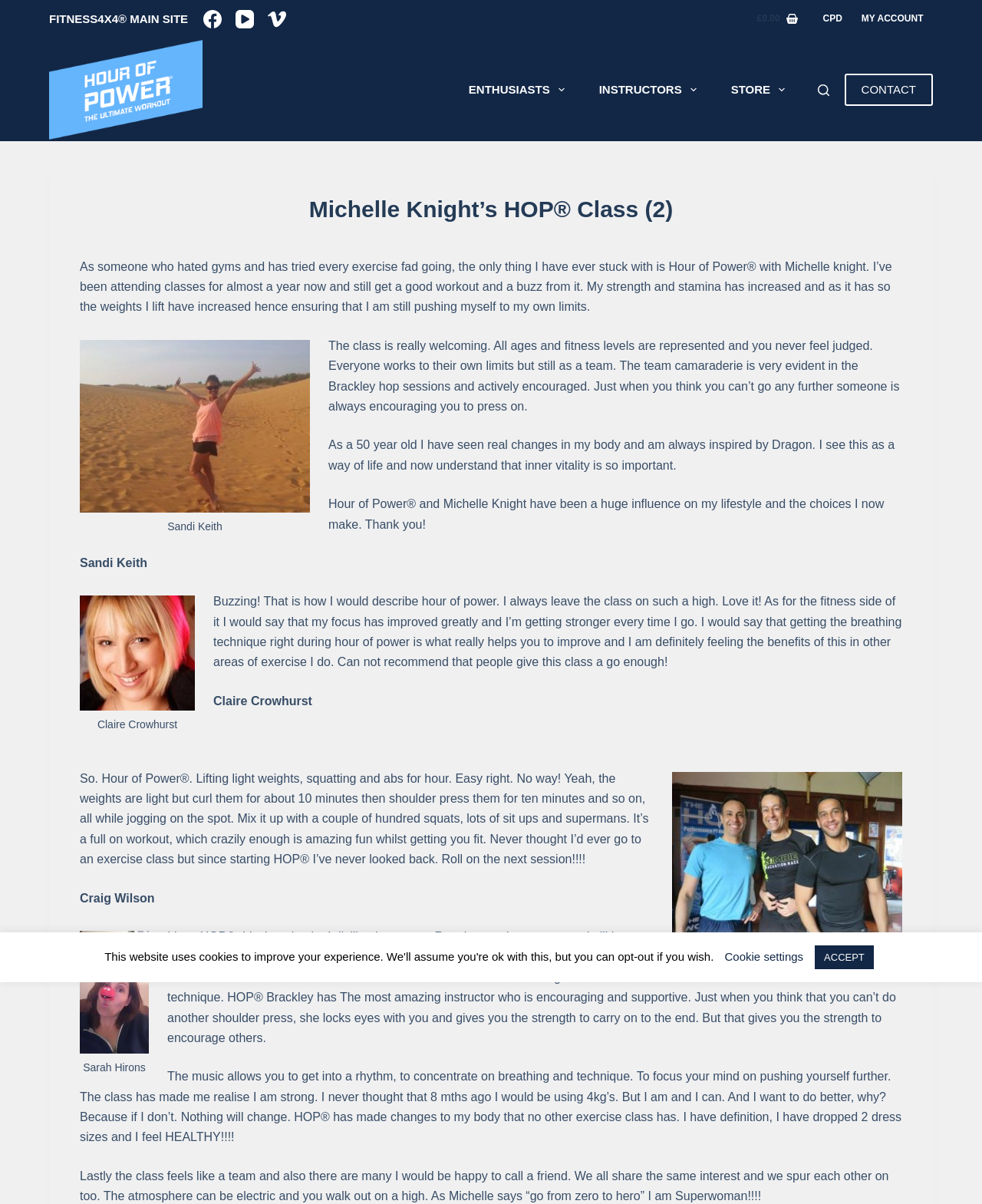What is the purpose of the 'Search' button?
Using the picture, provide a one-word or short phrase answer.

To search the website